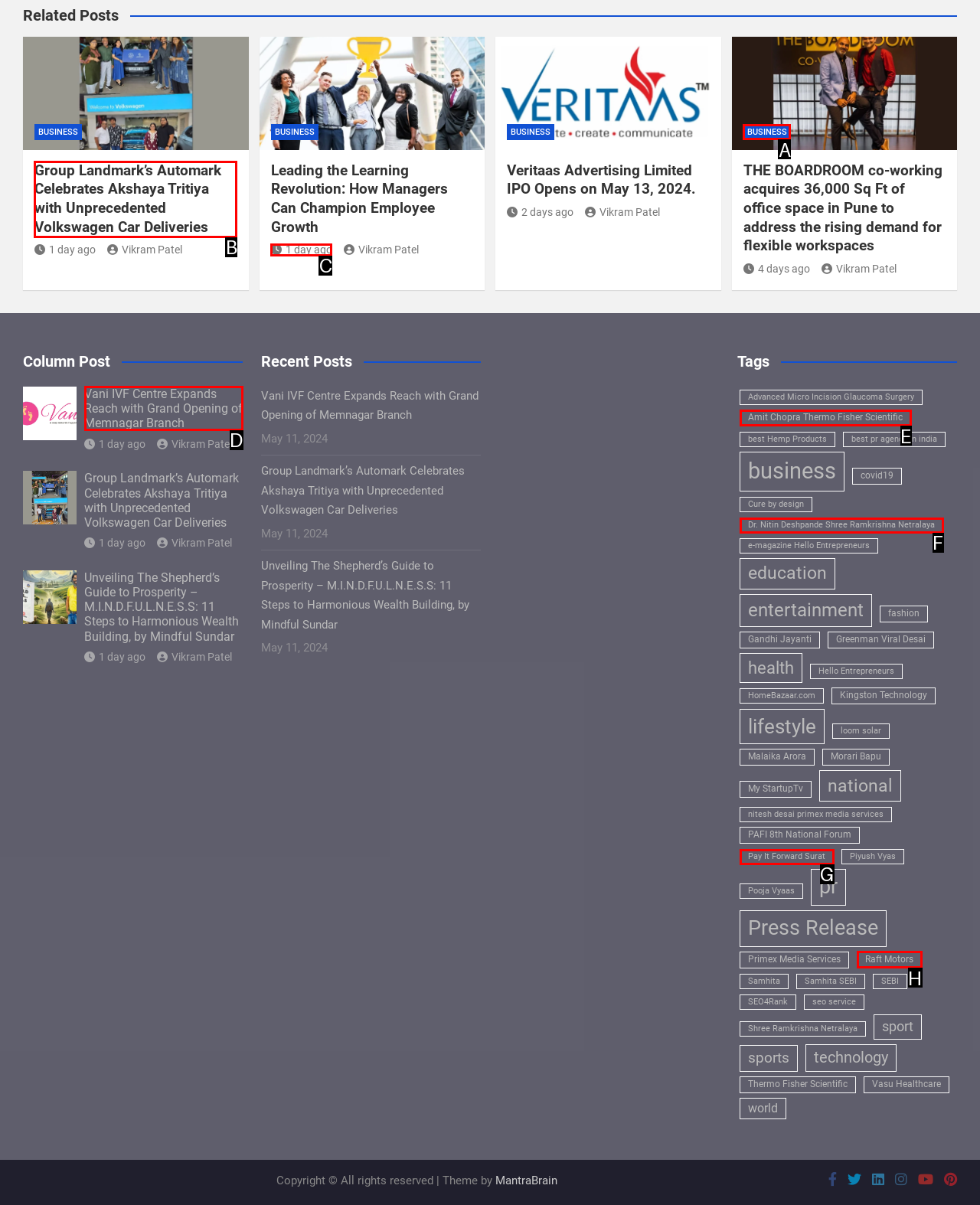Pick the right letter to click to achieve the task: Read 'Group Landmark’s Automark Celebrates Akshaya Tritiya with Unprecedented Volkswagen Car Deliveries'
Answer with the letter of the correct option directly.

B